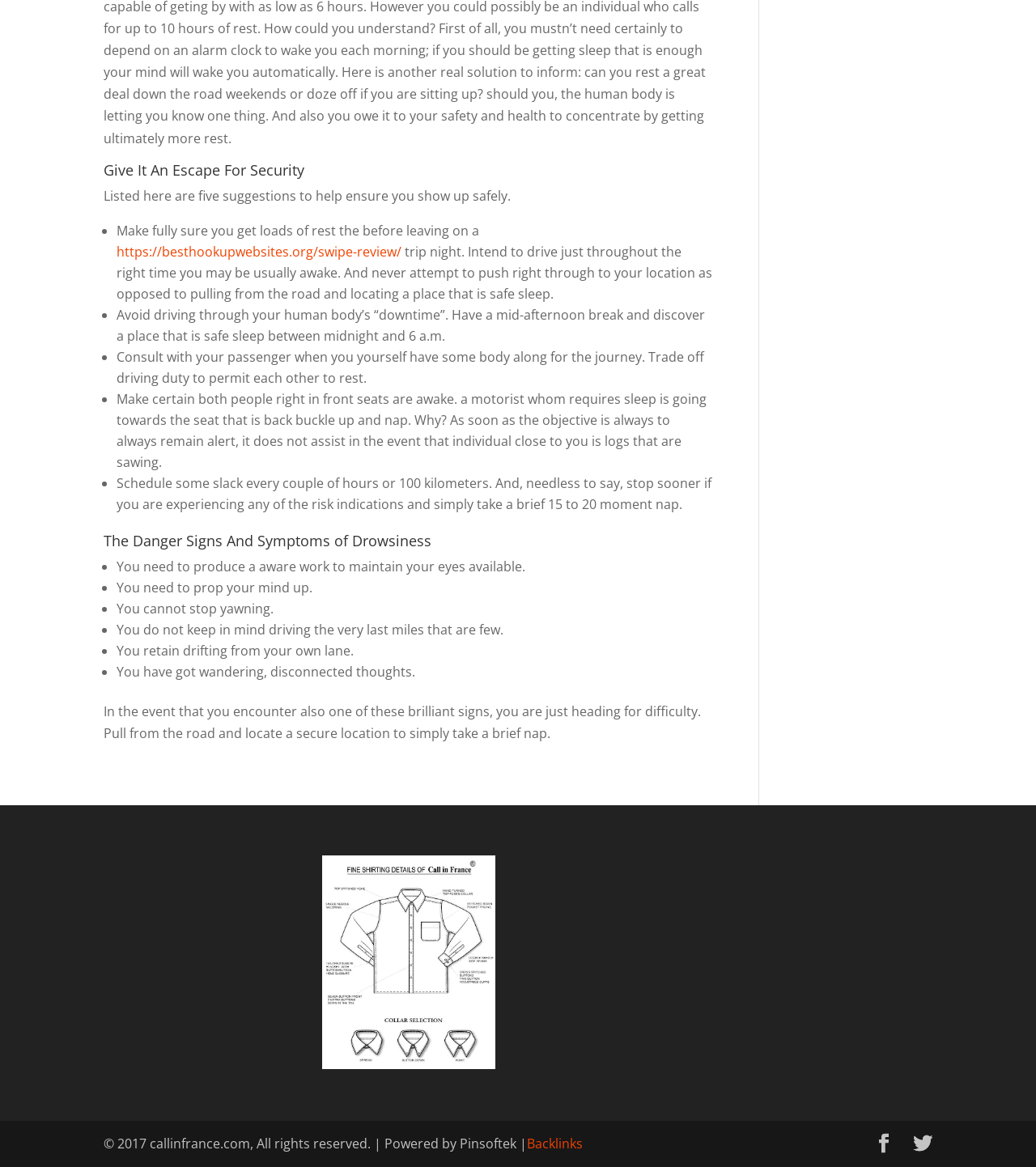Using the details from the image, please elaborate on the following question: What is the first suggestion to ensure safe travel?

The first suggestion is mentioned in the first bullet point, which says 'Make fully sure you get loads of rest the before leaving on a trip night. Intend to drive just throughout the right time you may be usually awake. And never attempt to push right through to your location as opposed to pulling from the road and locating a place that is safe sleep.'